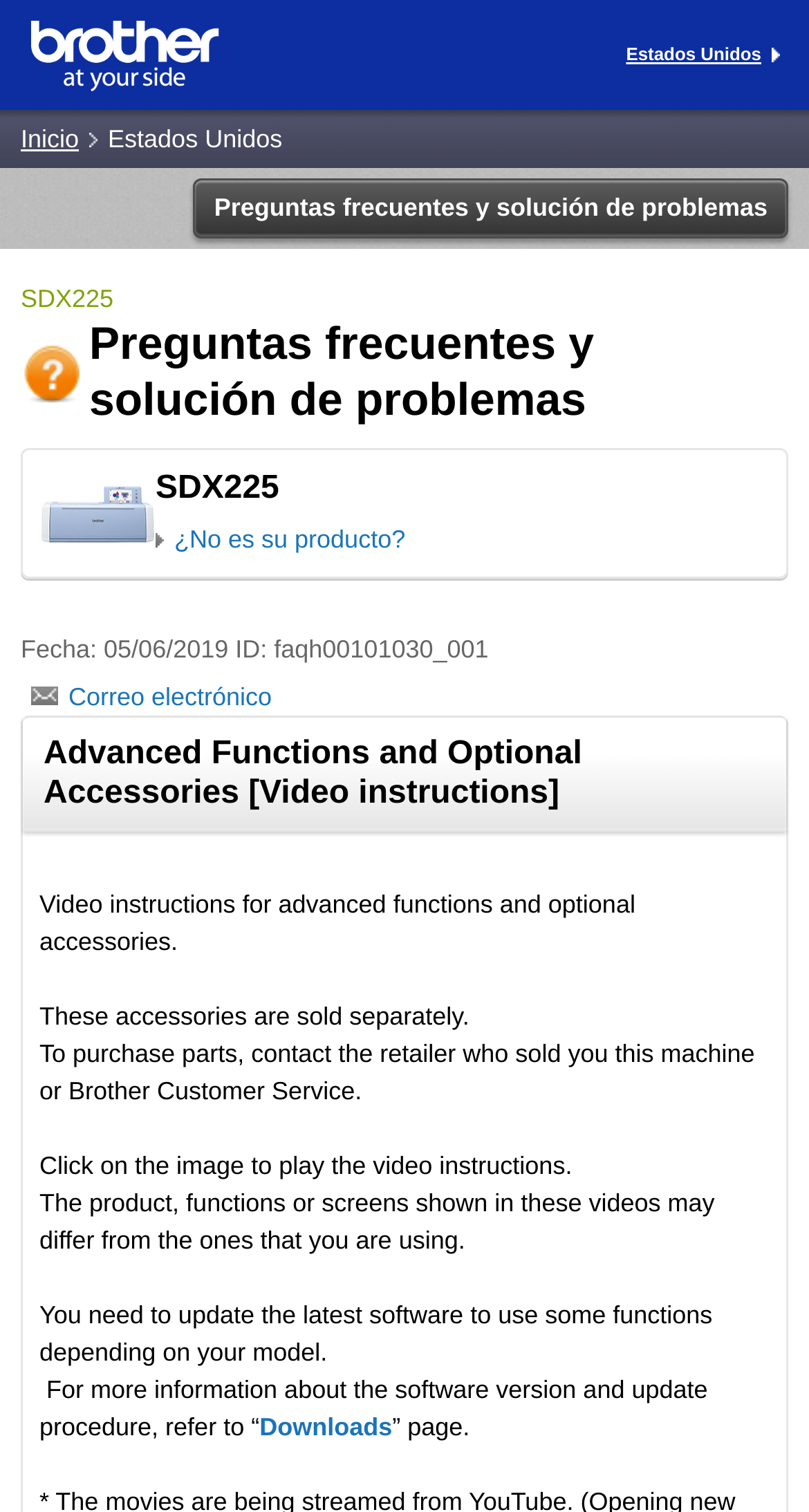Provide the bounding box coordinates in the format (top-left x, top-left y, bottom-right x, bottom-right y). All values are floating point numbers between 0 and 1. Determine the bounding box coordinate of the UI element described as: Correo electrónico

[0.038, 0.448, 0.962, 0.473]